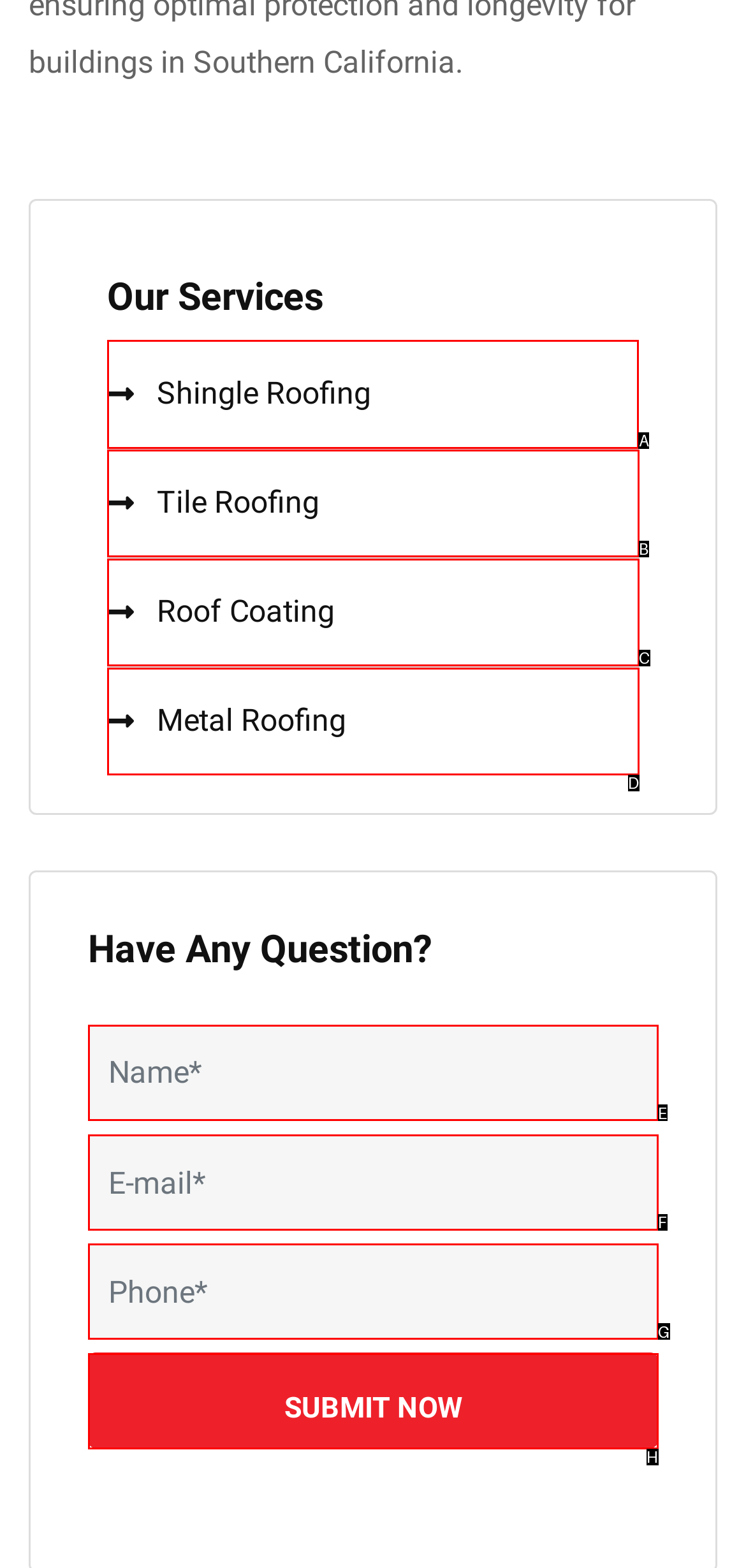Point out which UI element to click to complete this task: Click on Shingle Roofing
Answer with the letter corresponding to the right option from the available choices.

A